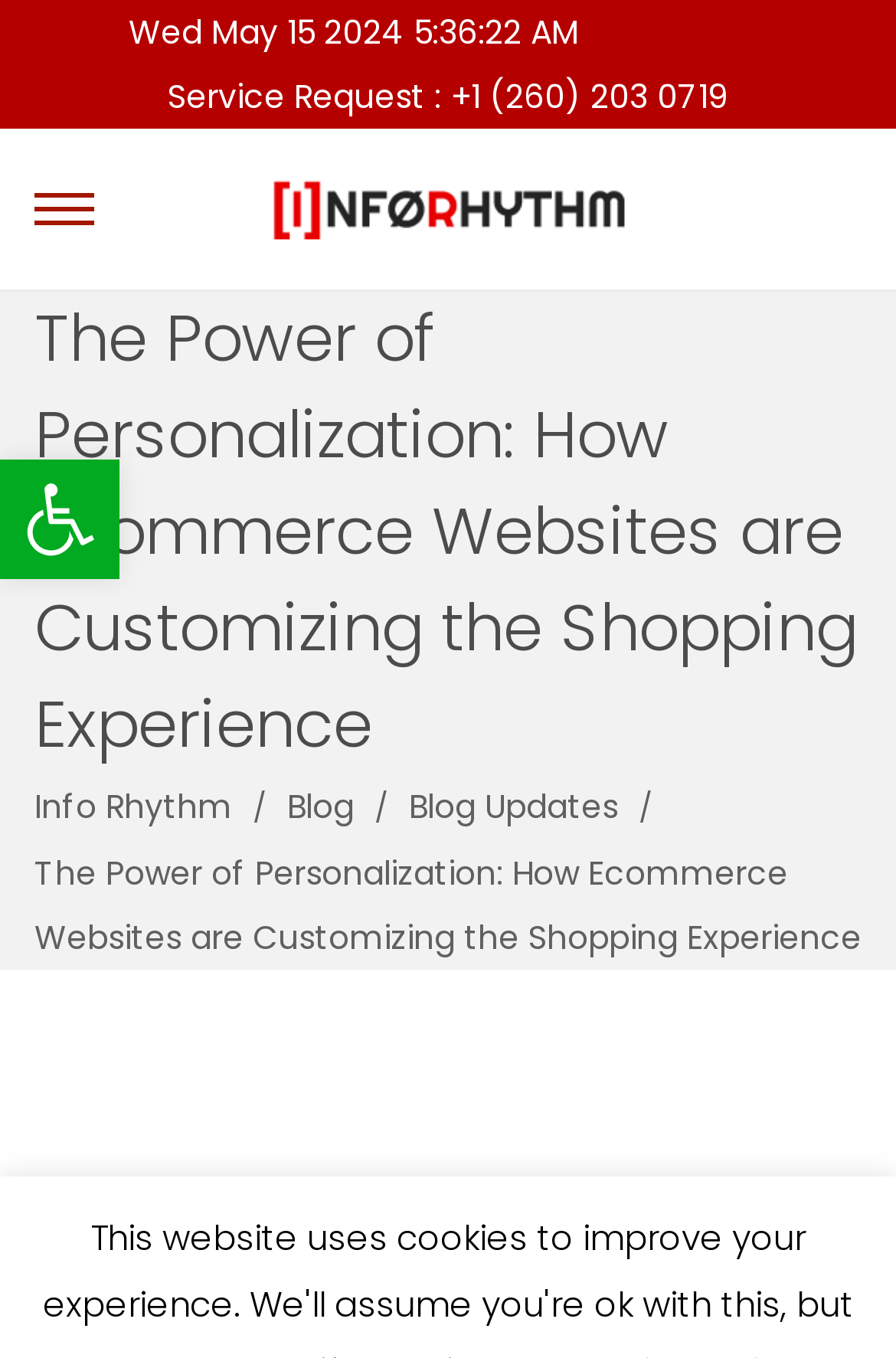Please find the top heading of the webpage and generate its text.

The Power of Personalization: How Ecommerce Websites are Customizing the Shopping Experience